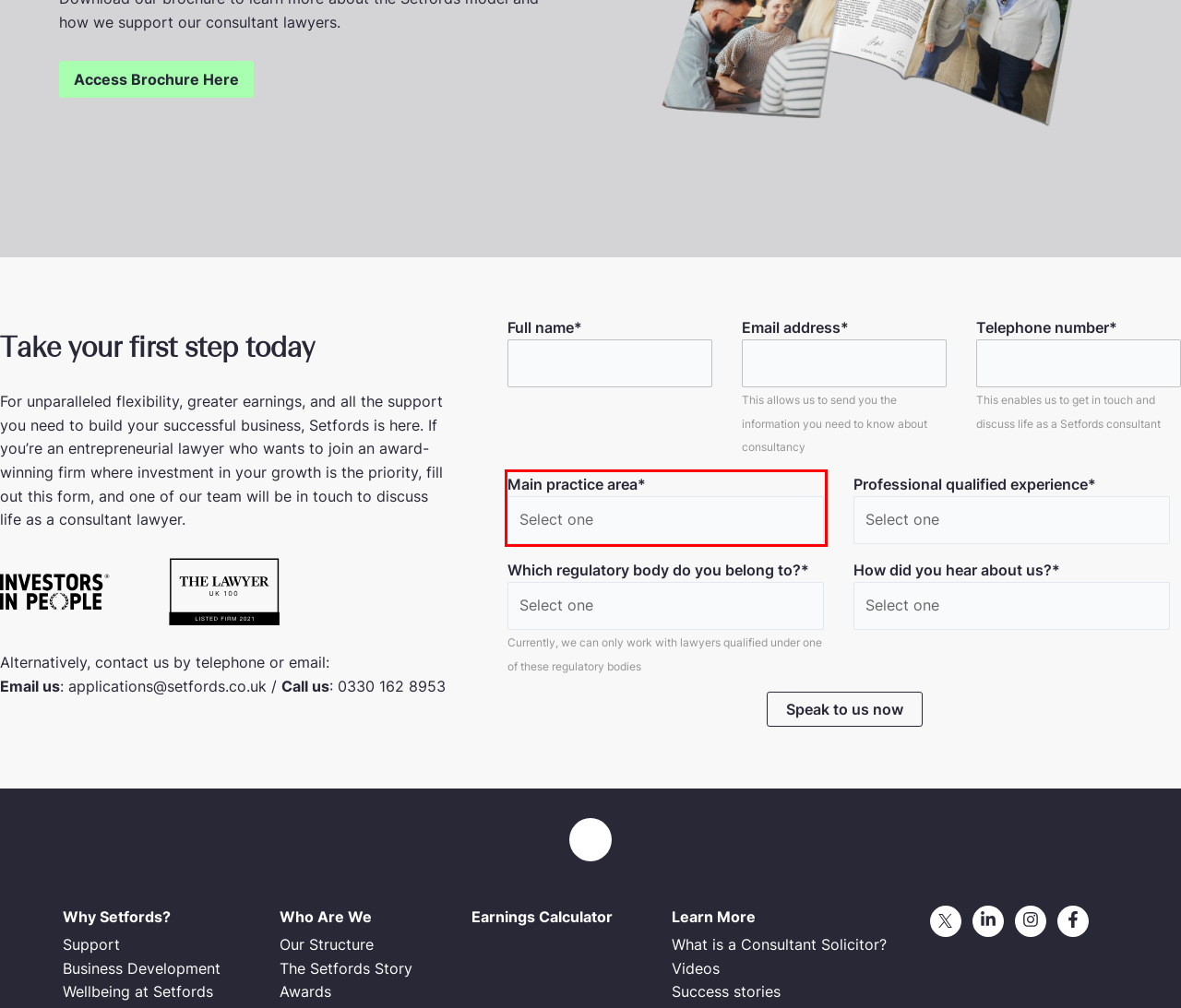Examine the screenshot of the webpage, locate the red bounding box, and perform OCR to extract the text contained within it.

Main practice area* Select one Banking And Finance Business Immigration Clinical Negligence Commercial Property Corporate Criminal Law Data Protection Law Dispute Resolution Education Law Employment Law Family Law Insolvency & Restructuring Intellectual Property Landlord And Tenant Mediation Pensions & Incentives Personal Immigration Personal Injury Private Client Probate & Power Of Attorney Professional Negligence Resi Property Road Traffic & Motoring Offences Serious Fraud Tax Law Wills Other